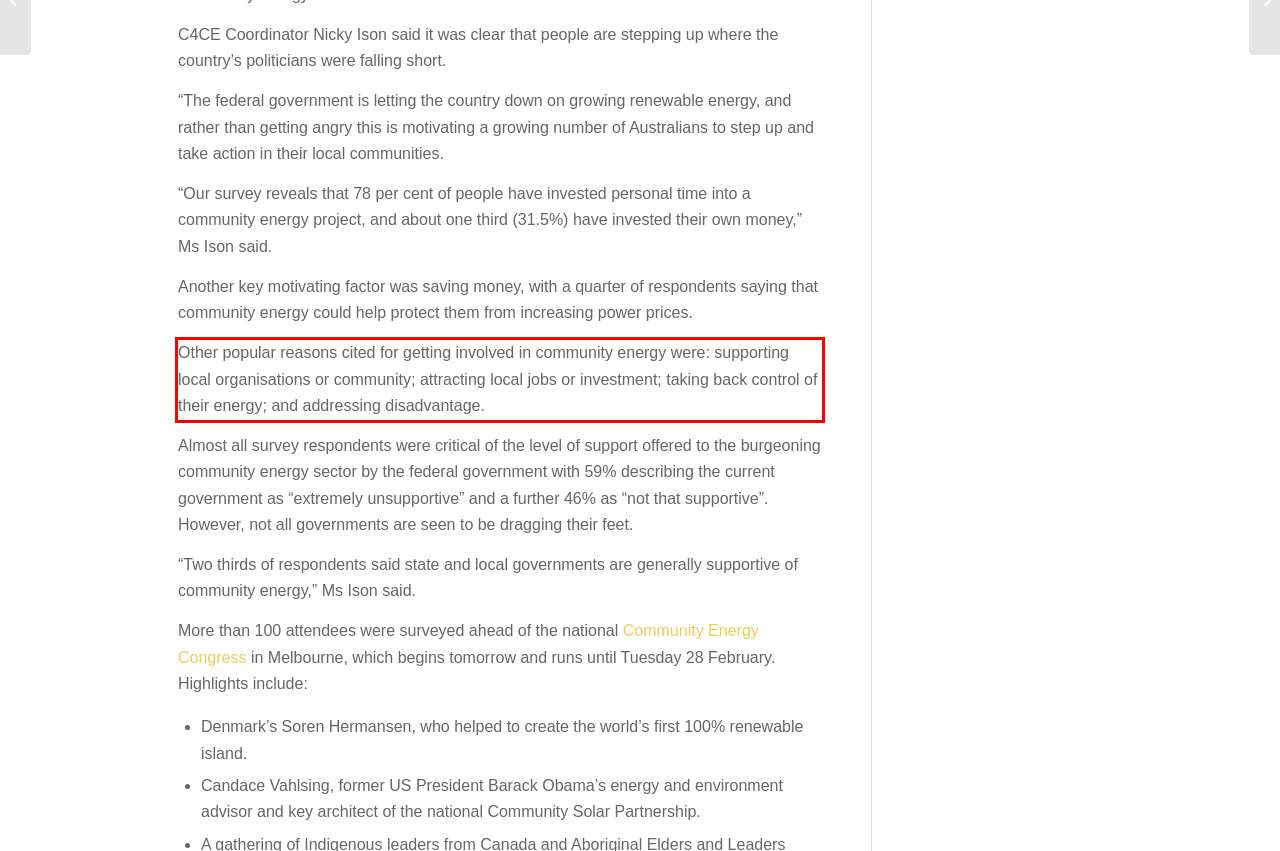With the given screenshot of a webpage, locate the red rectangle bounding box and extract the text content using OCR.

Other popular reasons cited for getting involved in community energy were: supporting local organisations or community; attracting local jobs or investment; taking back control of their energy; and addressing disadvantage.